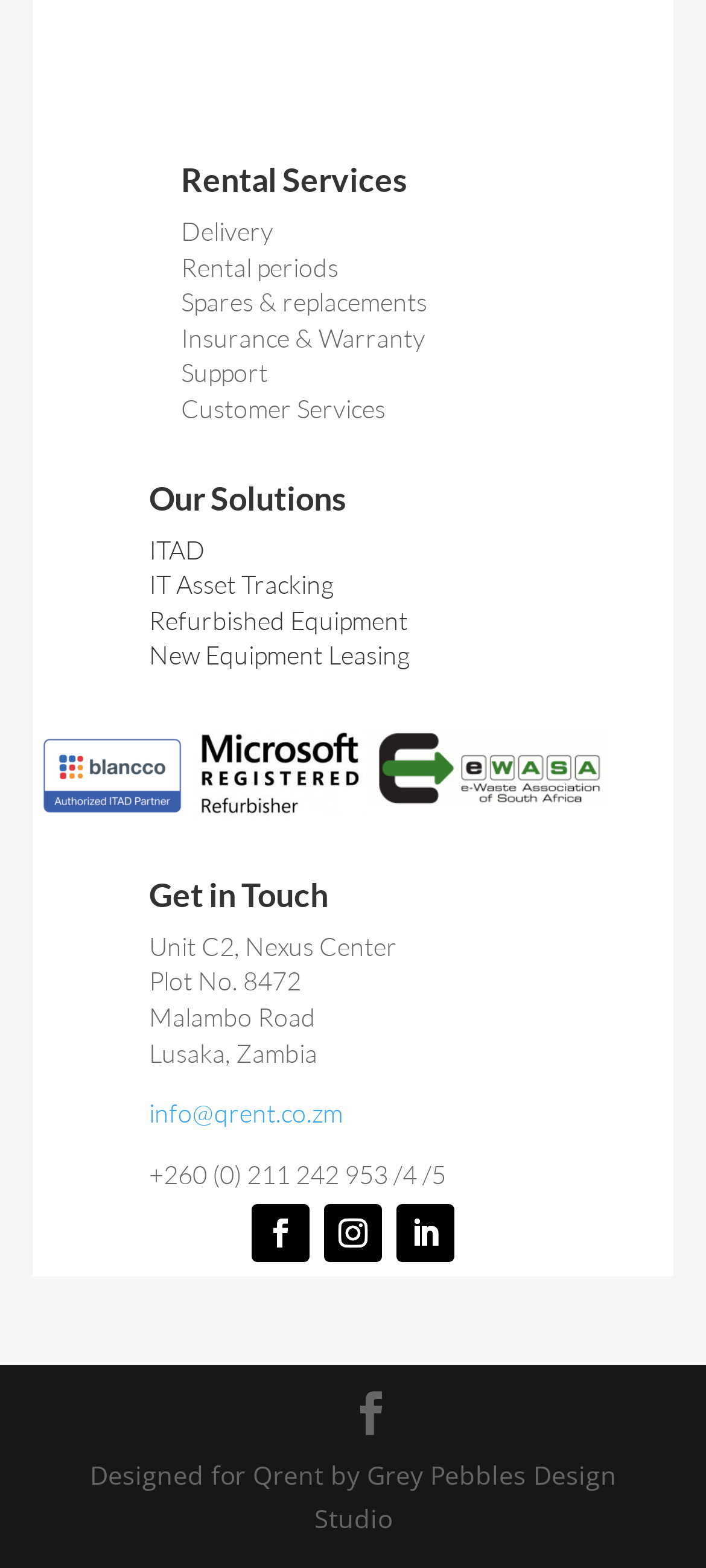What is the purpose of the 'Our Solutions' section?
Using the image as a reference, give a one-word or short phrase answer.

To showcase IT-related services